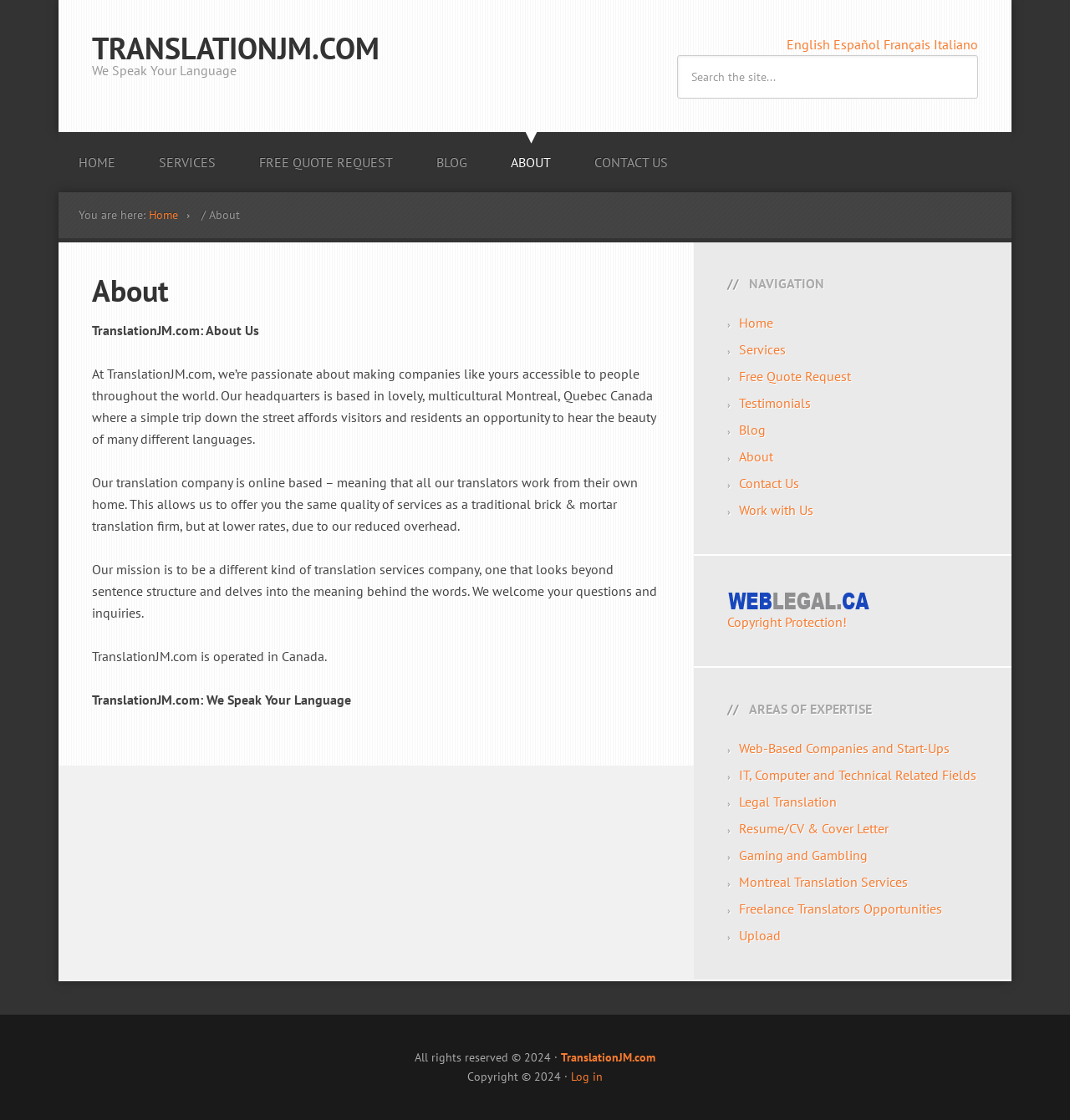Identify the bounding box coordinates for the region to click in order to carry out this instruction: "Search the site". Provide the coordinates using four float numbers between 0 and 1, formatted as [left, top, right, bottom].

[0.633, 0.049, 0.914, 0.088]